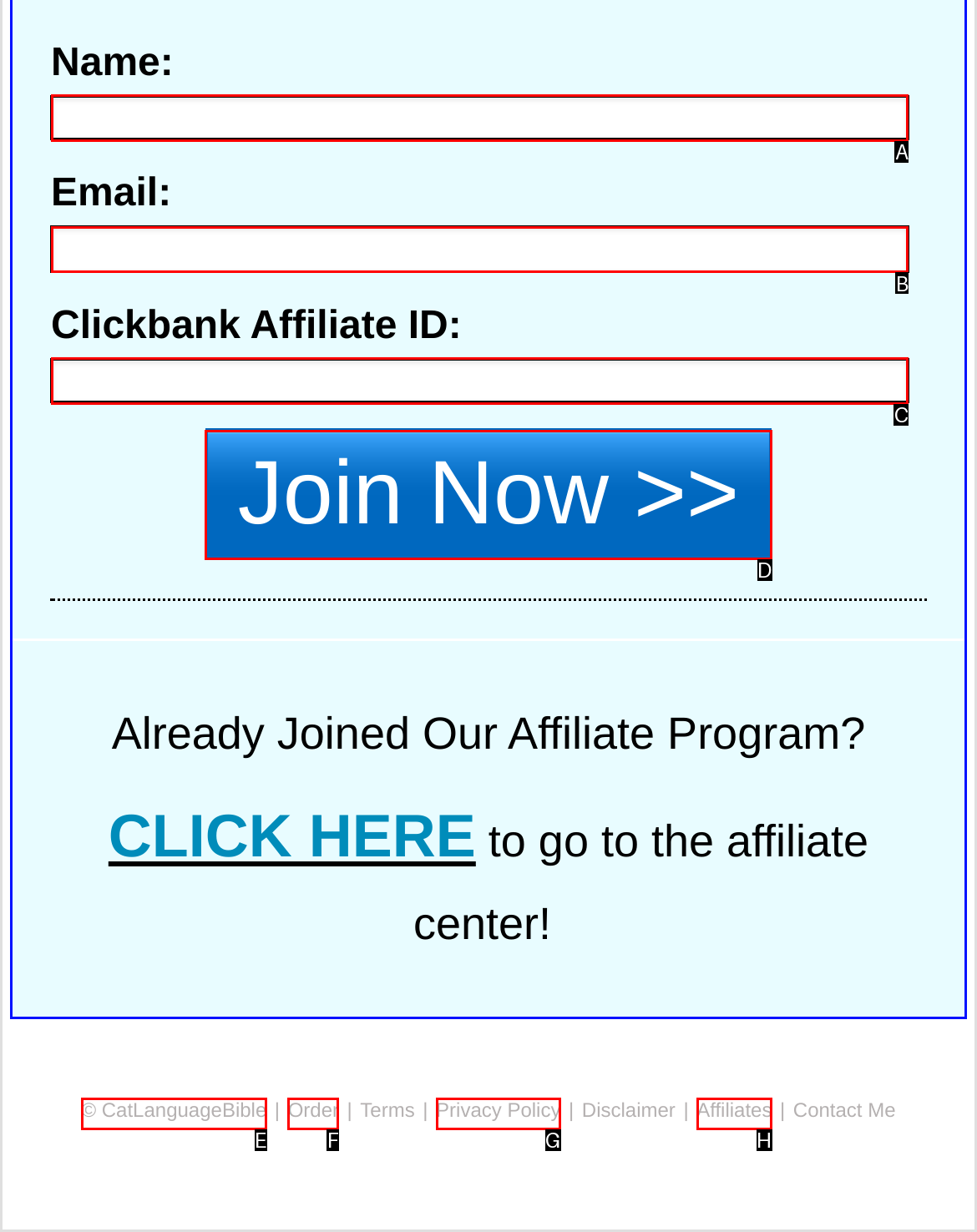Point out which HTML element you should click to fulfill the task: Click Join Now.
Provide the option's letter from the given choices.

D